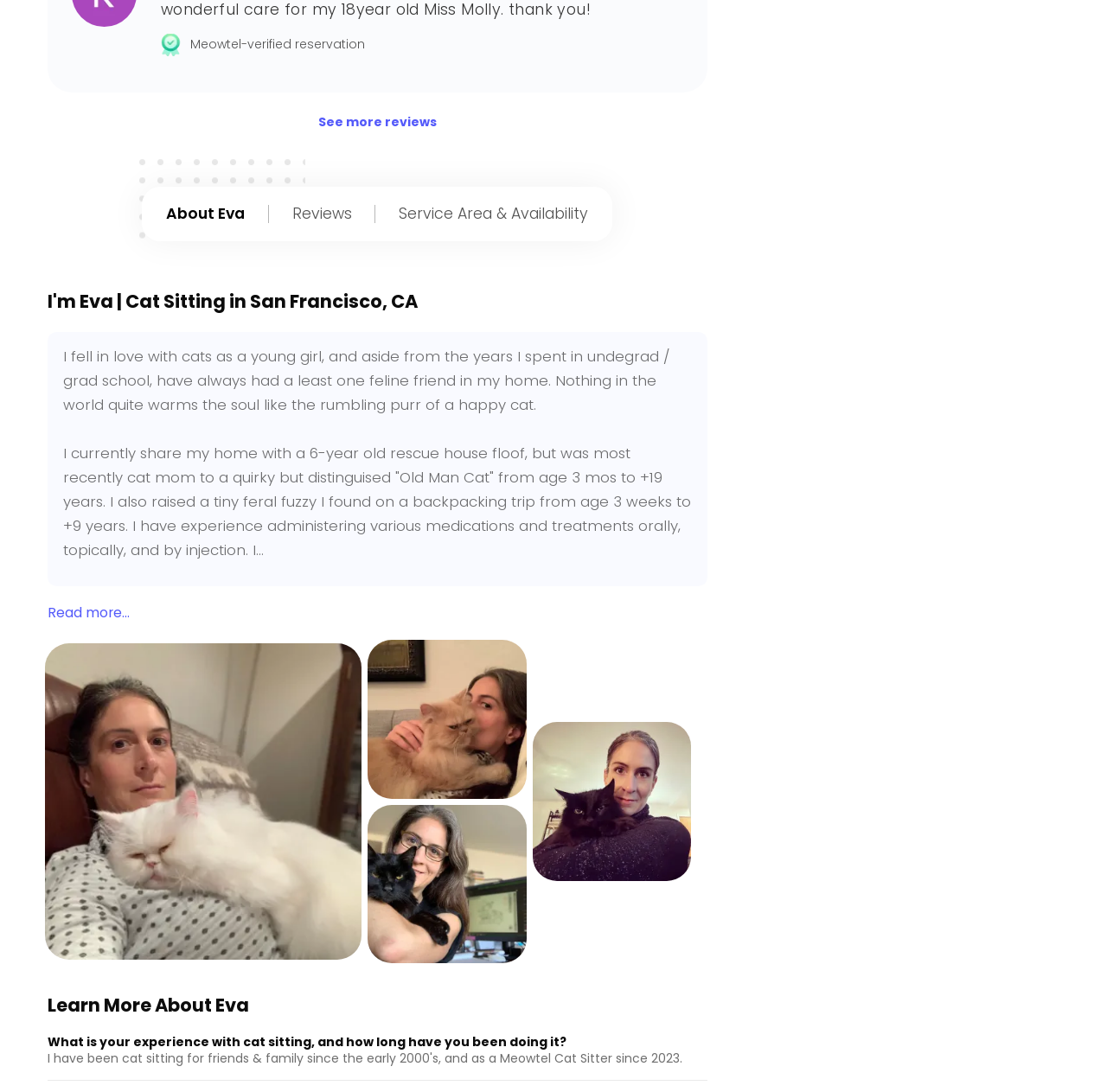Find the bounding box coordinates for the UI element that matches this description: "About Eva".

[0.129, 0.188, 0.242, 0.205]